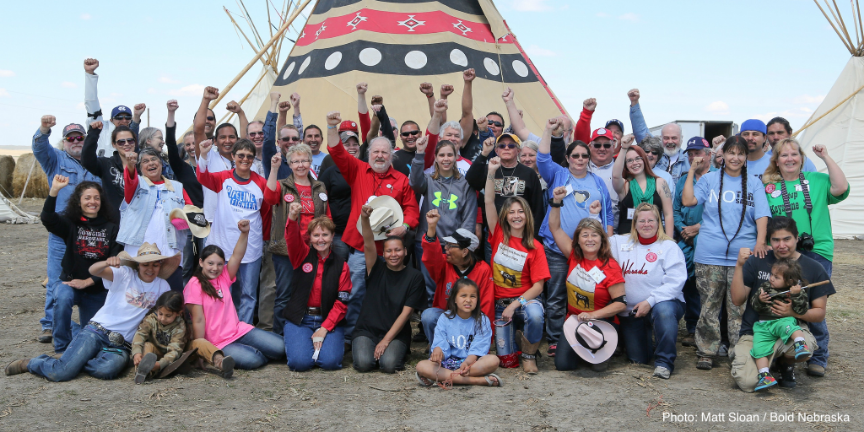Offer a meticulous description of the image.

In a vibrant display of unity and determination, a diverse group of activists and supporters gather in front of a traditional teepee, raising their fists in solidarity. This image captures a significant moment in their campaign against the Keystone XL pipeline, reflecting their commitment to environmental justice and indigenous rights. Participants of various ages, including children, are dressed in a mix of casual attire and promotional shirts that indicate their involvement in the cause. The backdrop features the teepee intricately decorated with patterns, symbolizing cultural heritage and resilience. The scene embodies a powerful community spirit, showcasing the collective effort to advocate for sustainable and responsible energy policies. The photograph is credited to Matt Sloan from Bold Nebraska, emphasizing the grassroots nature of the movement.